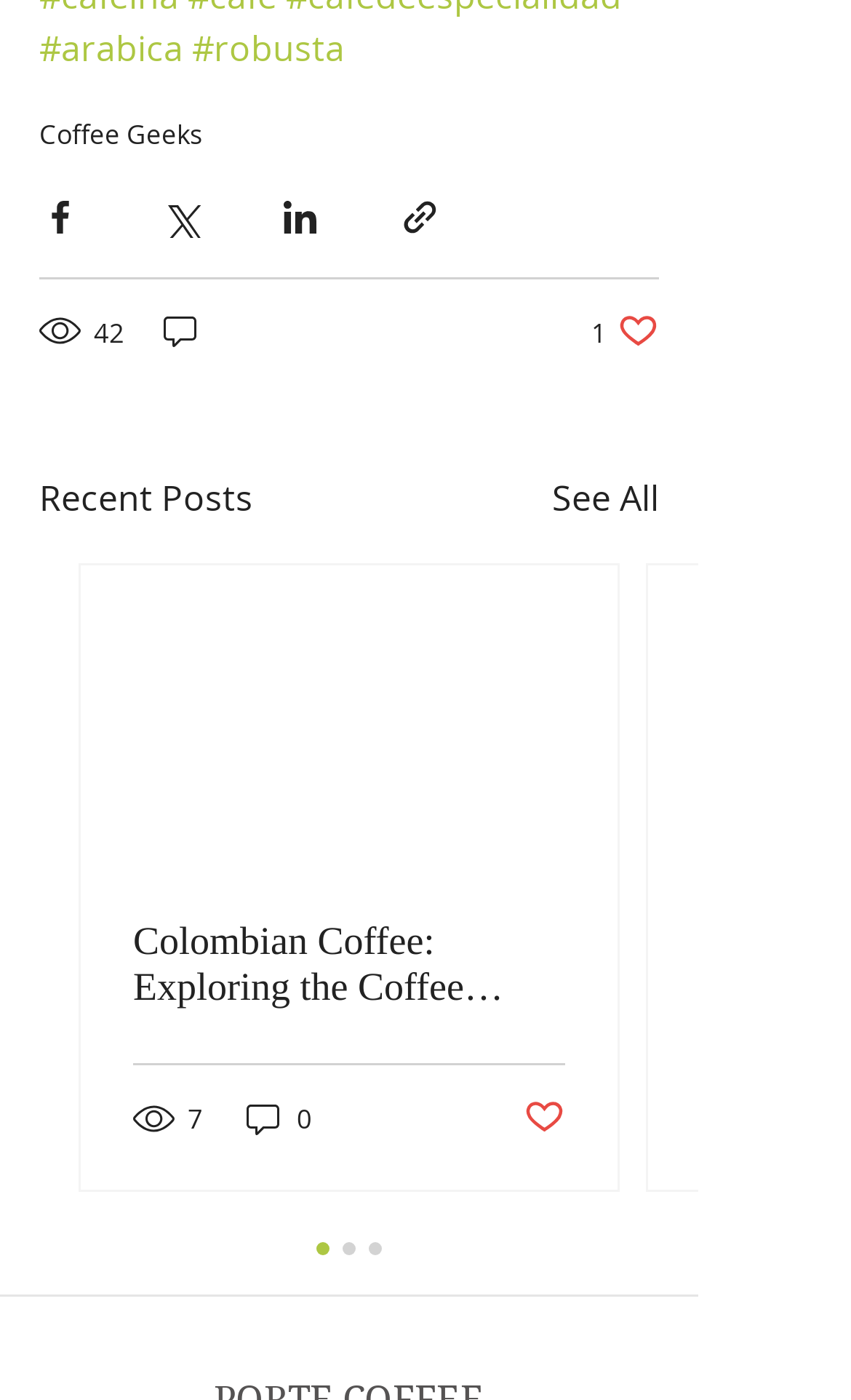Can you identify the bounding box coordinates of the clickable region needed to carry out this instruction: 'Play the video'? The coordinates should be four float numbers within the range of 0 to 1, stated as [left, top, right, bottom].

None